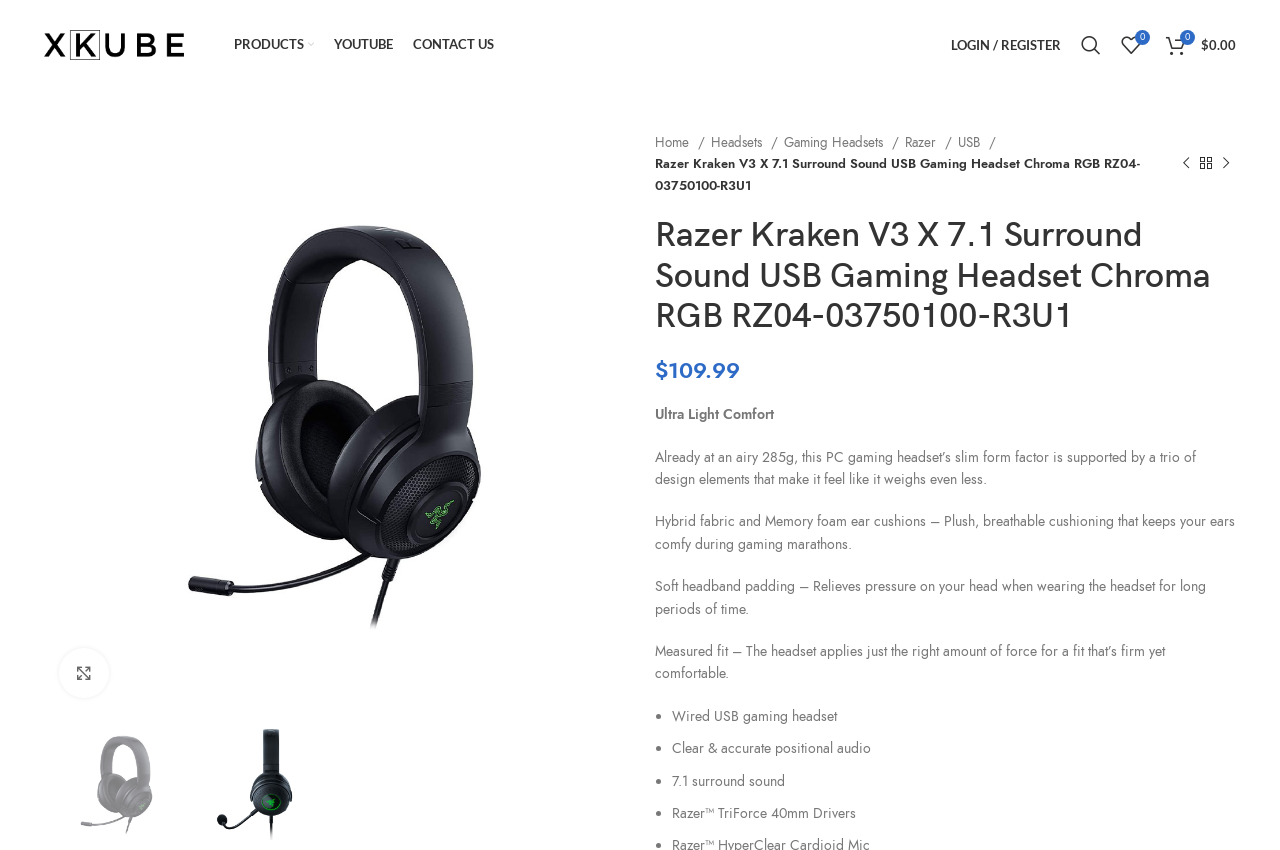What is the material of the ear cushions?
Identify the answer in the screenshot and reply with a single word or phrase.

Hybrid fabric and Memory foam